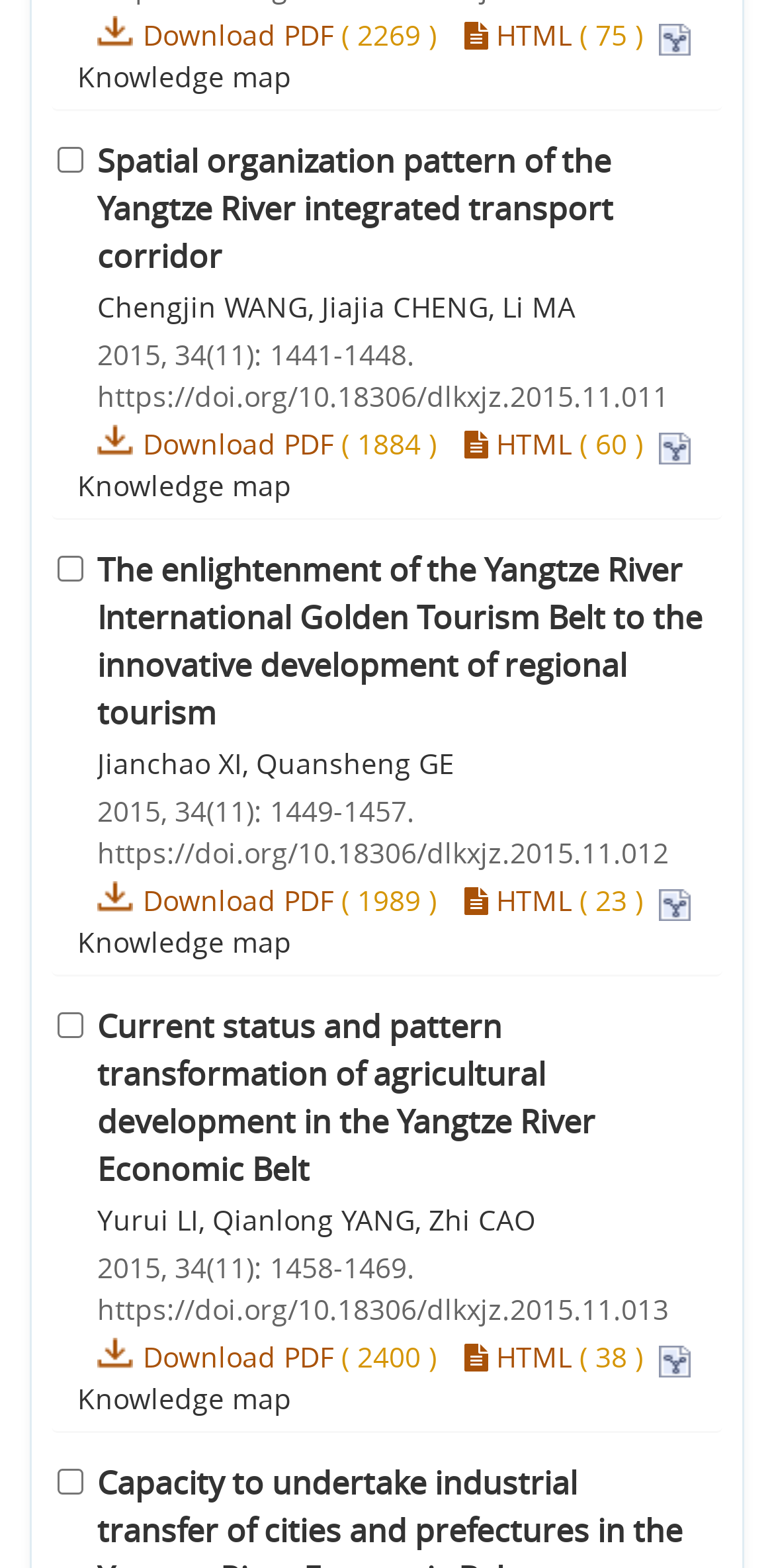Please indicate the bounding box coordinates for the clickable area to complete the following task: "Read more actions". The coordinates should be specified as four float numbers between 0 and 1, i.e., [left, top, right, bottom].

None